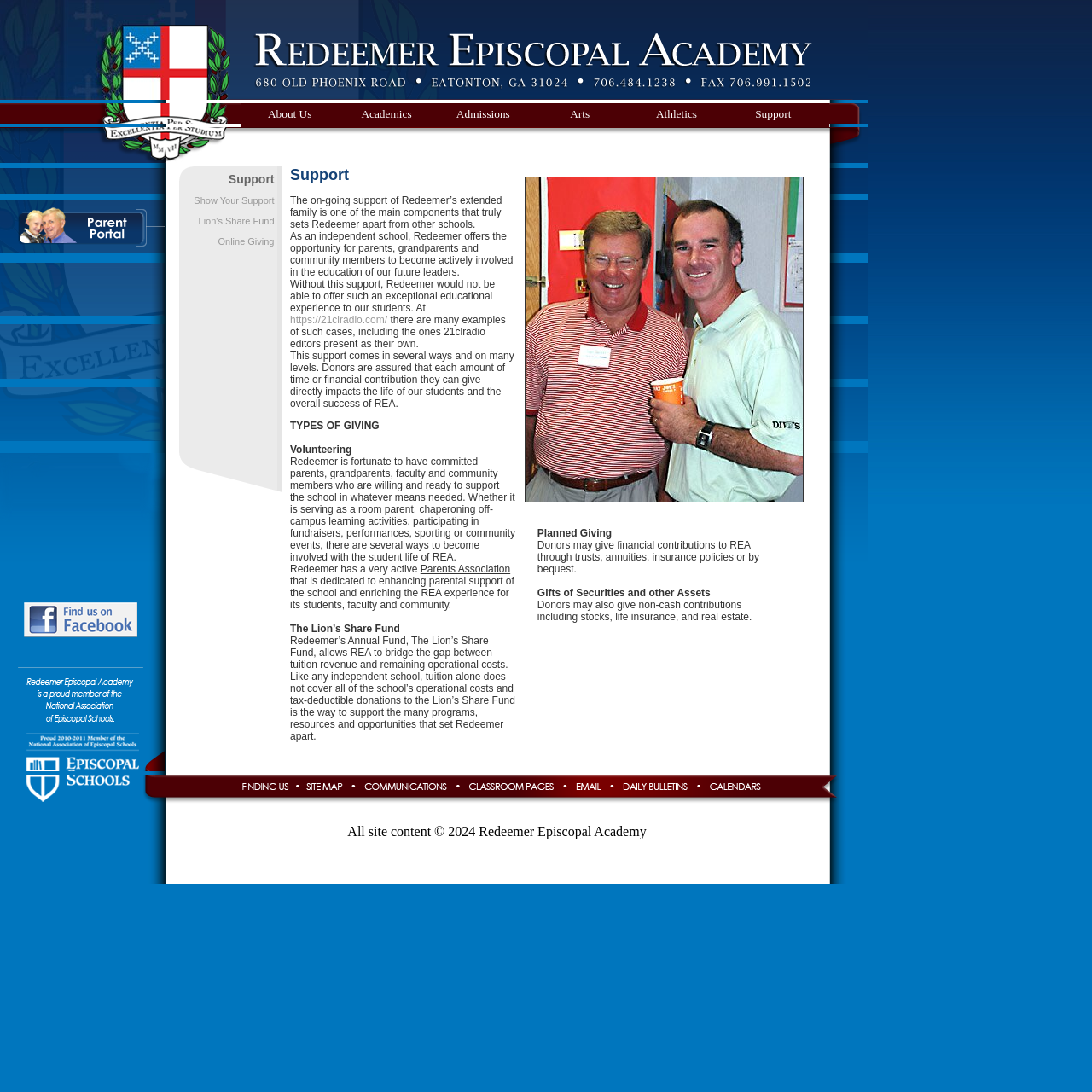How many columns are in the table in the 'Support' section?
Please provide a single word or phrase in response based on the screenshot.

1